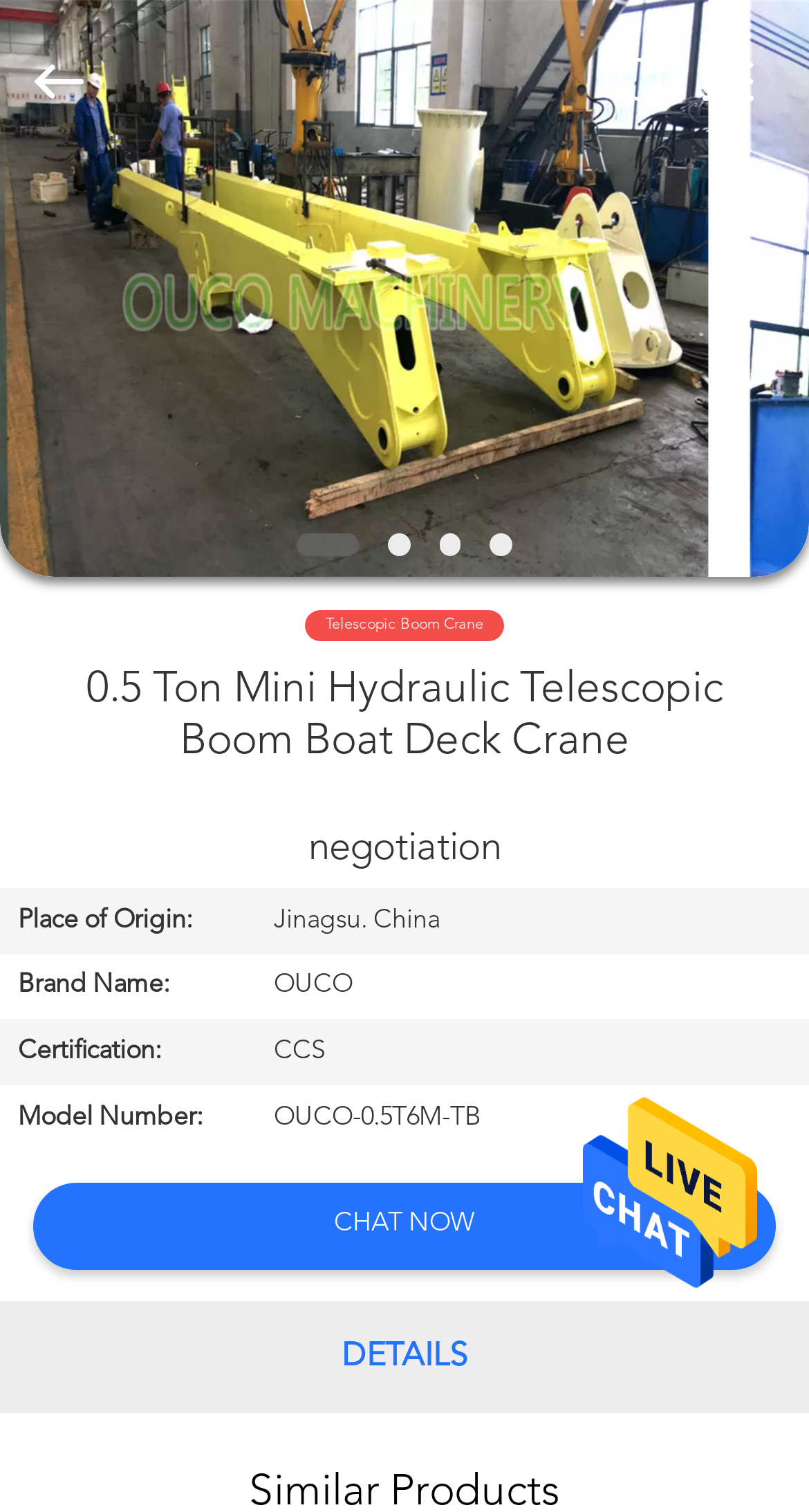What is the model number of the crane?
Based on the screenshot, provide a one-word or short-phrase response.

OUCO-0.5T6M-TB